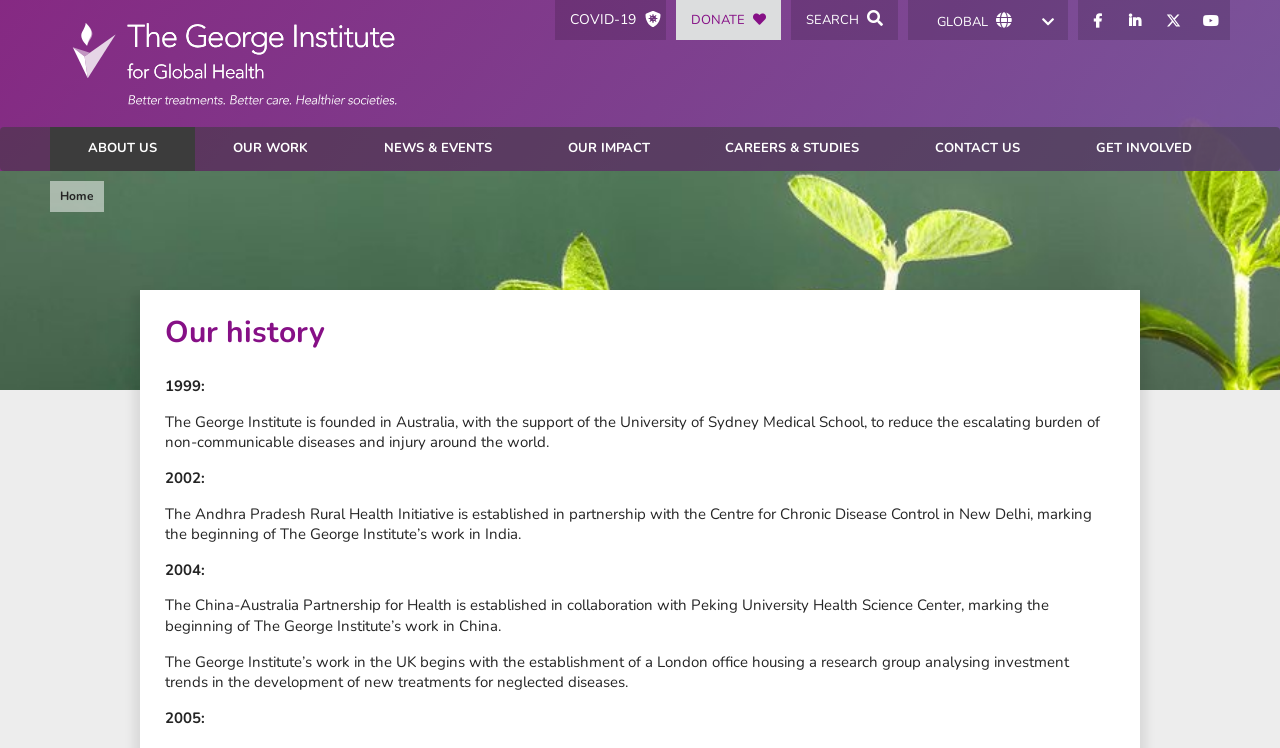Please specify the bounding box coordinates of the area that should be clicked to accomplish the following instruction: "Select a country". The coordinates should consist of four float numbers between 0 and 1, i.e., [left, top, right, bottom].

[0.803, 0.0, 0.834, 0.053]